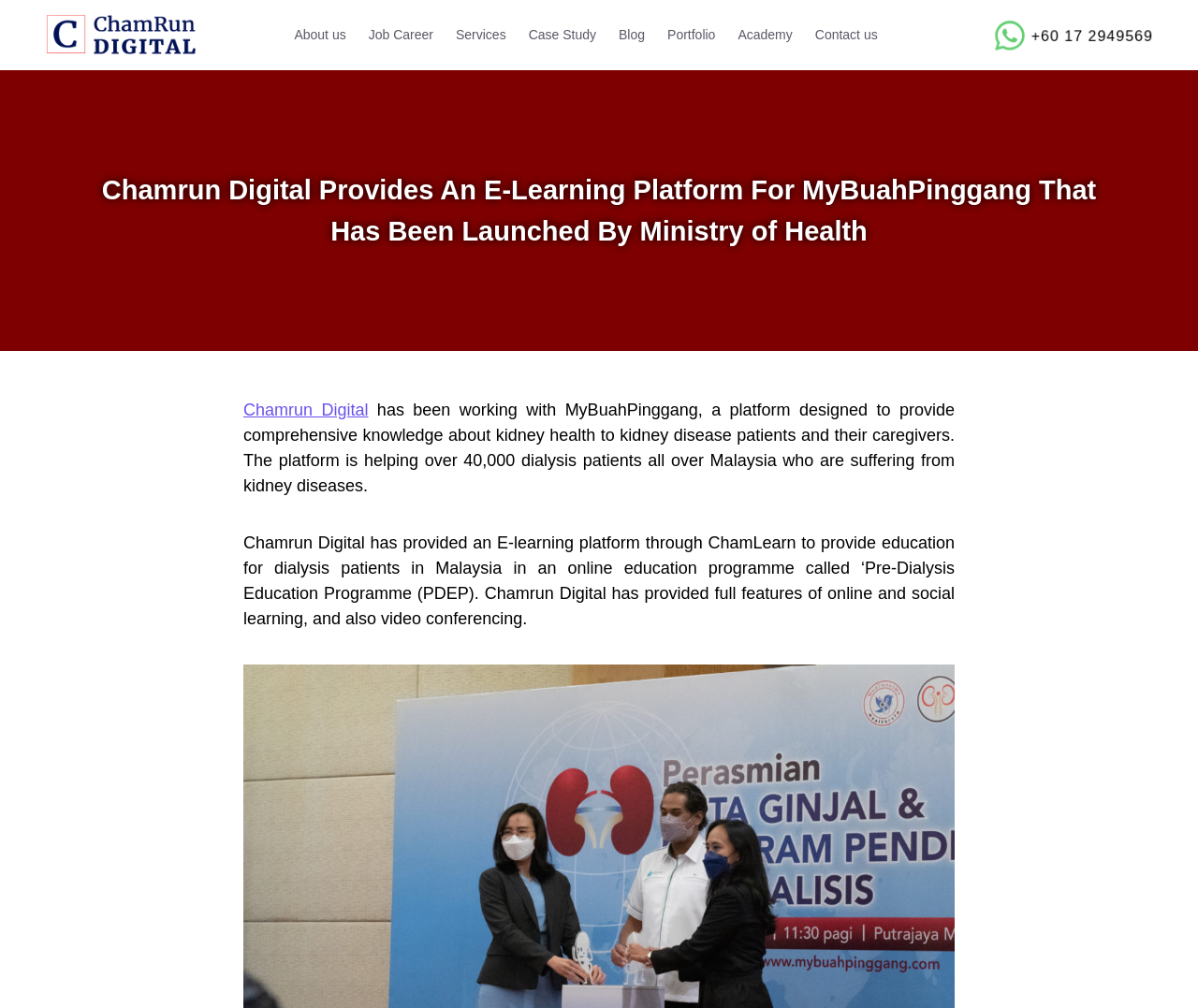Please pinpoint the bounding box coordinates for the region I should click to adhere to this instruction: "visit the about us page".

[0.236, 0.0, 0.298, 0.07]